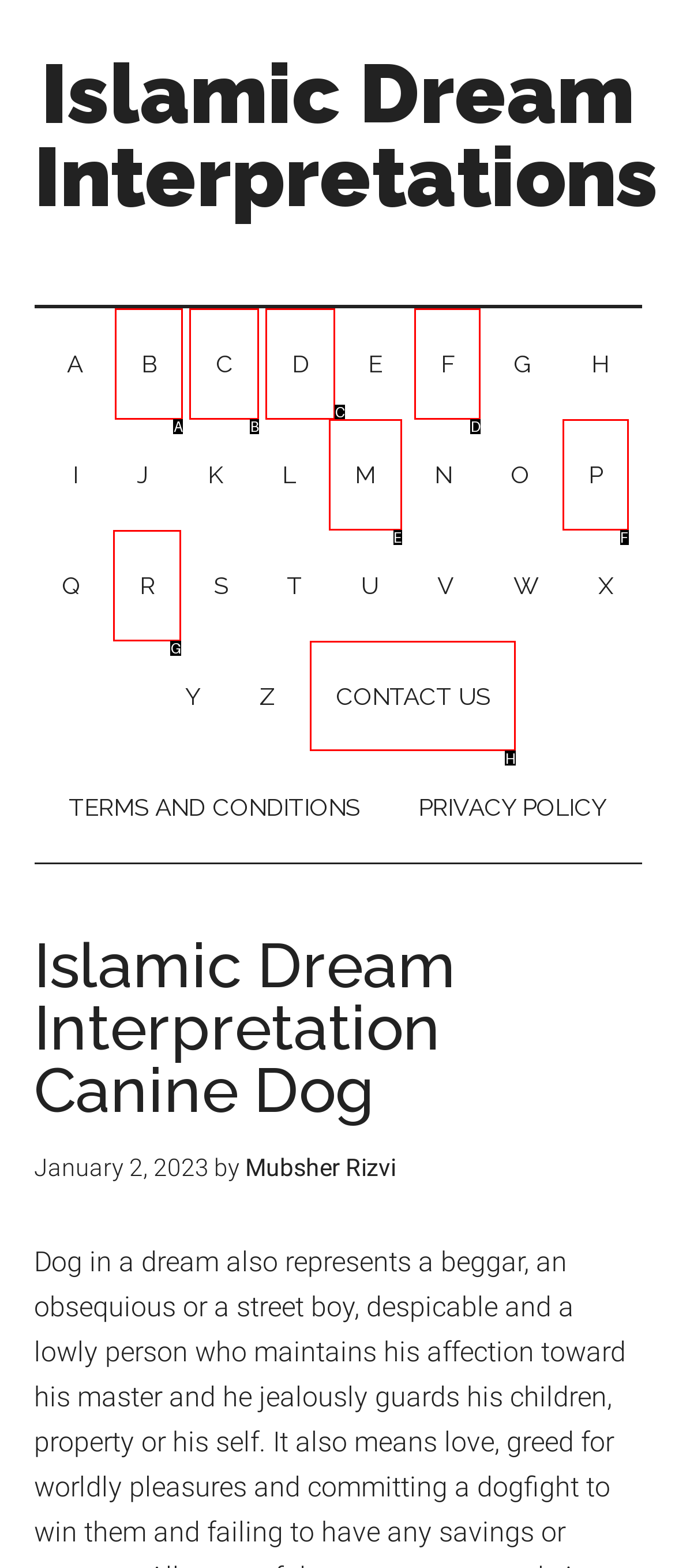Figure out which option to click to perform the following task: Contact the website administrators
Provide the letter of the correct option in your response.

H